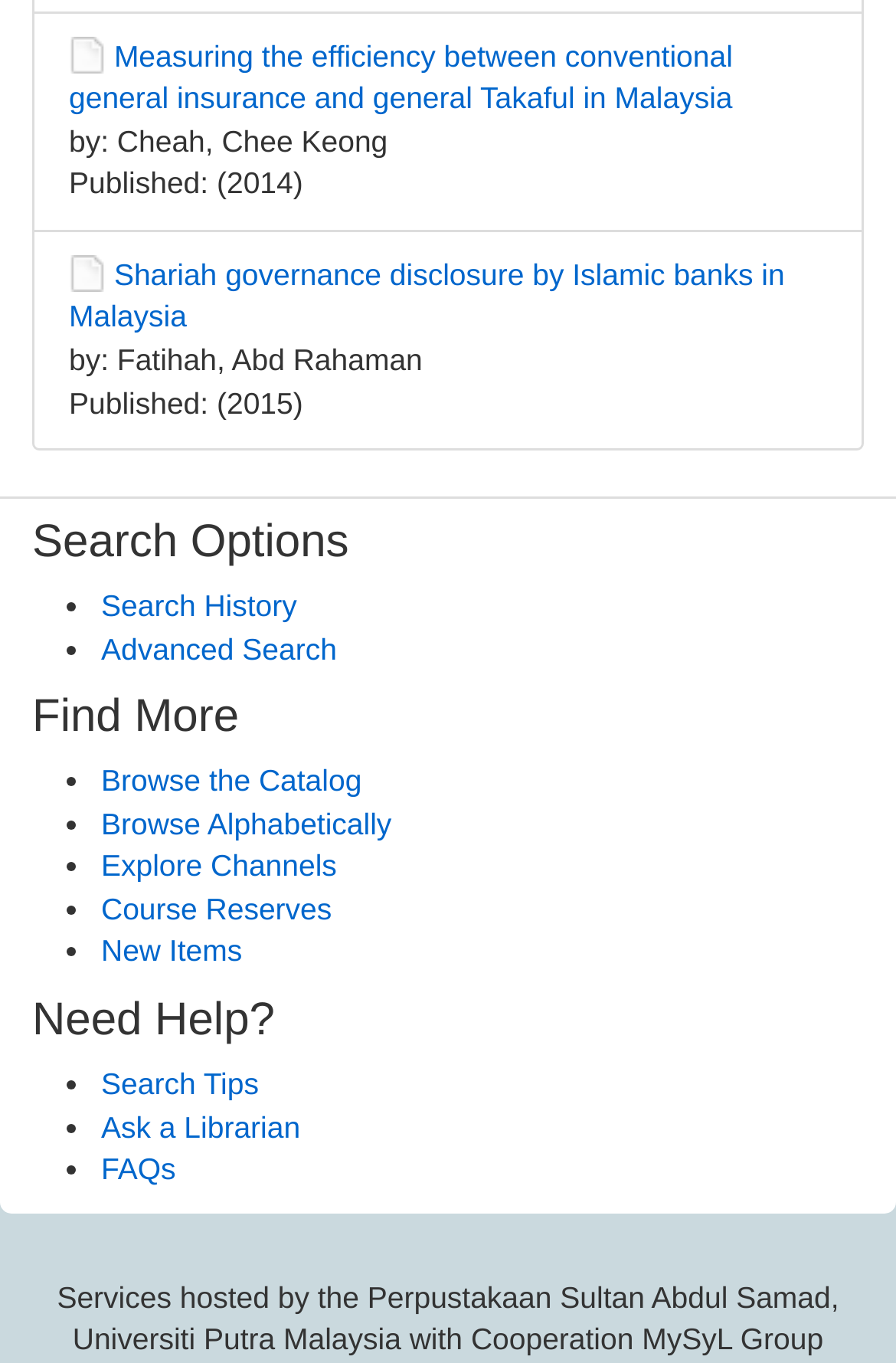Determine the bounding box coordinates of the clickable region to carry out the instruction: "Browse the Catalog".

[0.113, 0.56, 0.404, 0.586]